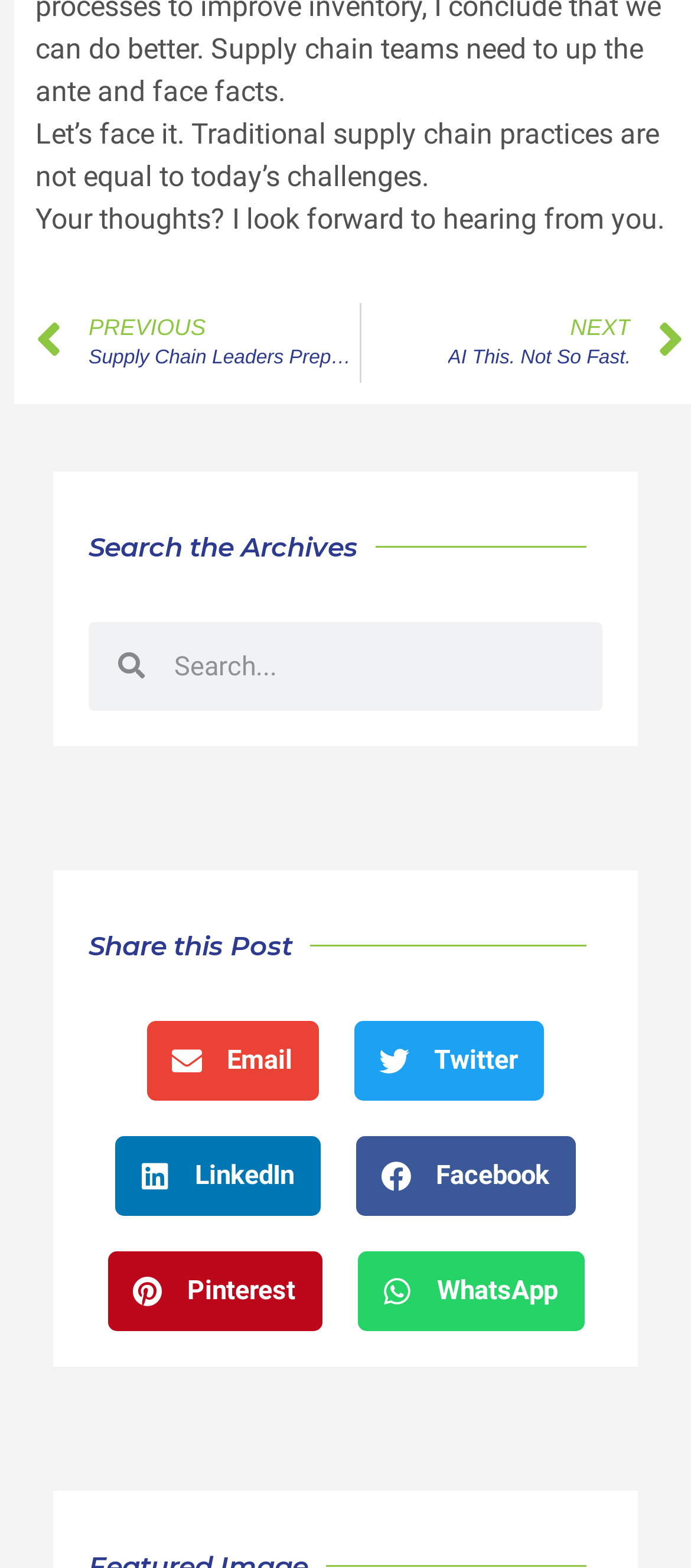Locate the bounding box coordinates of the region to be clicked to comply with the following instruction: "Click NEXT". The coordinates must be four float numbers between 0 and 1, in the form [left, top, right, bottom].

[0.522, 0.193, 0.99, 0.244]